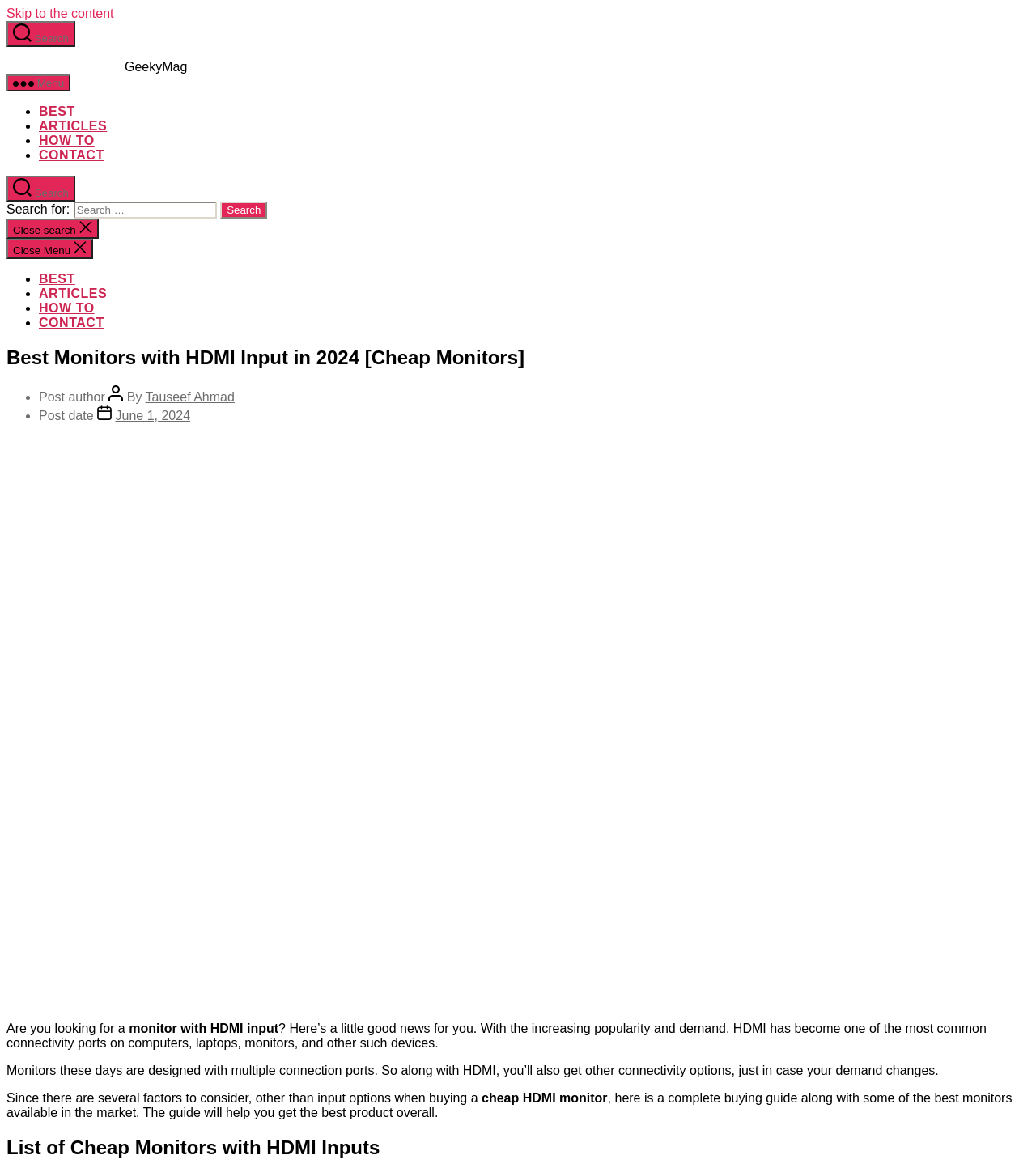Show the bounding box coordinates of the region that should be clicked to follow the instruction: "Click the 'Menu' button."

[0.006, 0.064, 0.068, 0.078]